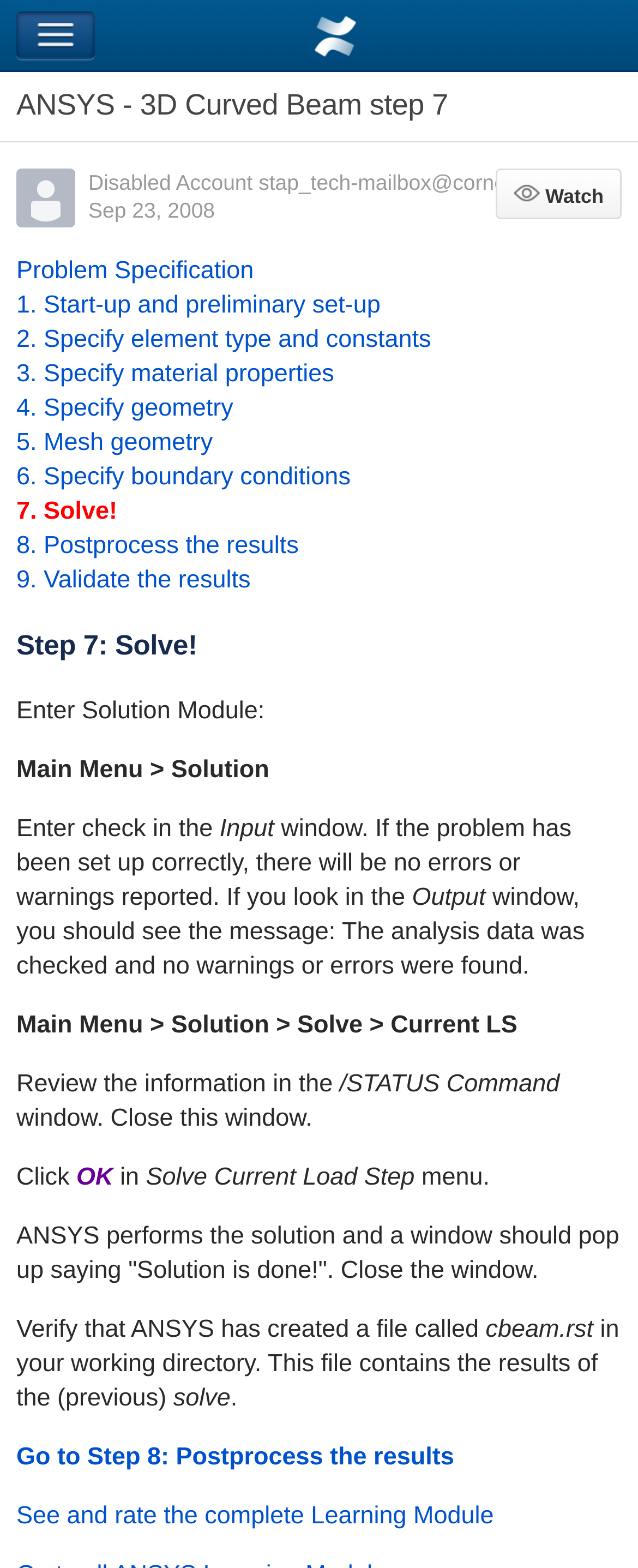Provide a thorough and detailed response to the question by examining the image: 
What is the name of the learning module?

I determined the answer by looking at the heading element with the text 'ANSYS - 3D Curved Beam step 7' which is located at the top of the webpage, indicating the title of the learning module.